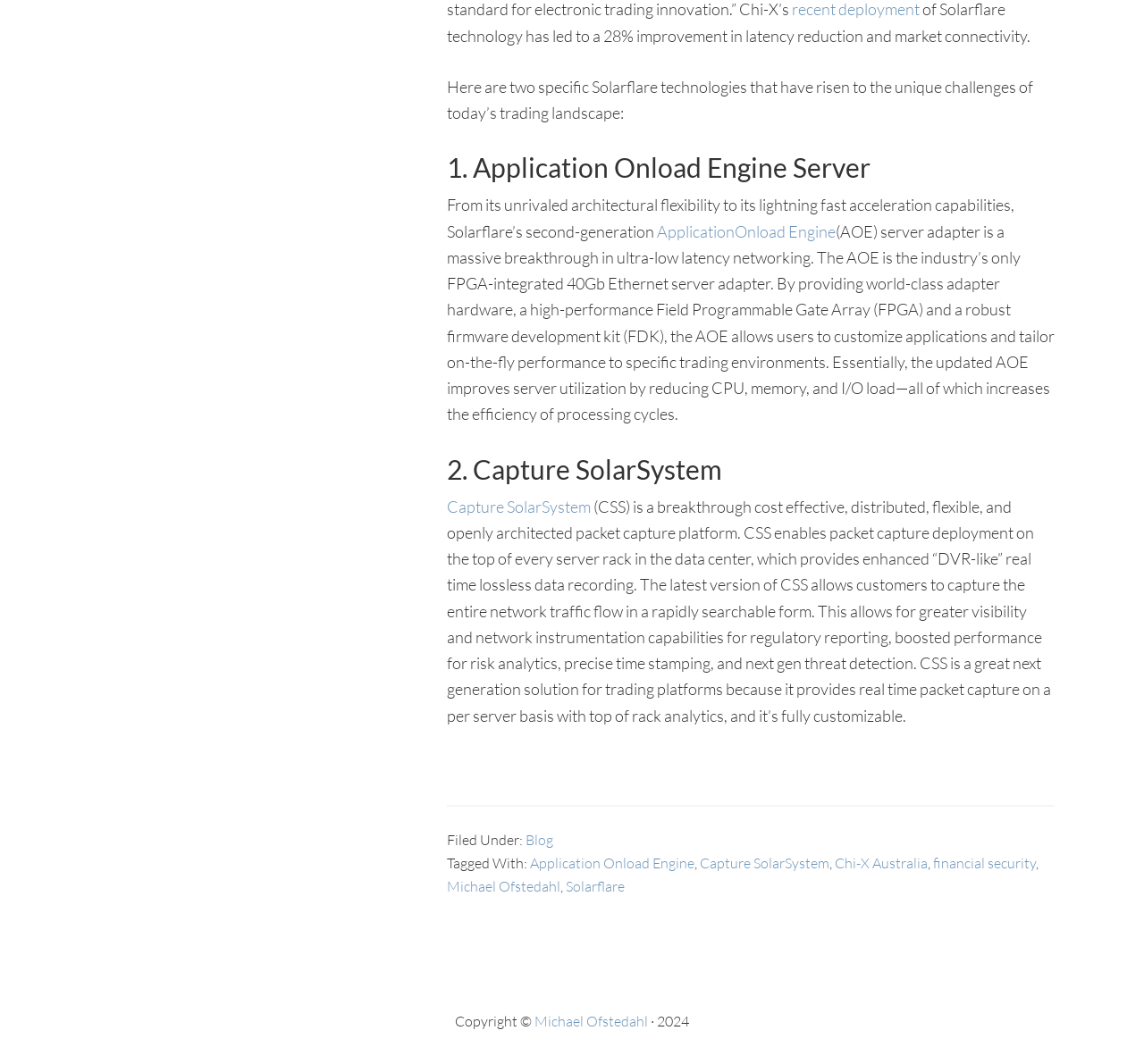Bounding box coordinates are specified in the format (top-left x, top-left y, bottom-right x, bottom-right y). All values are floating point numbers bounded between 0 and 1. Please provide the bounding box coordinate of the region this sentence describes: Application Onload Engine

[0.463, 0.803, 0.607, 0.82]